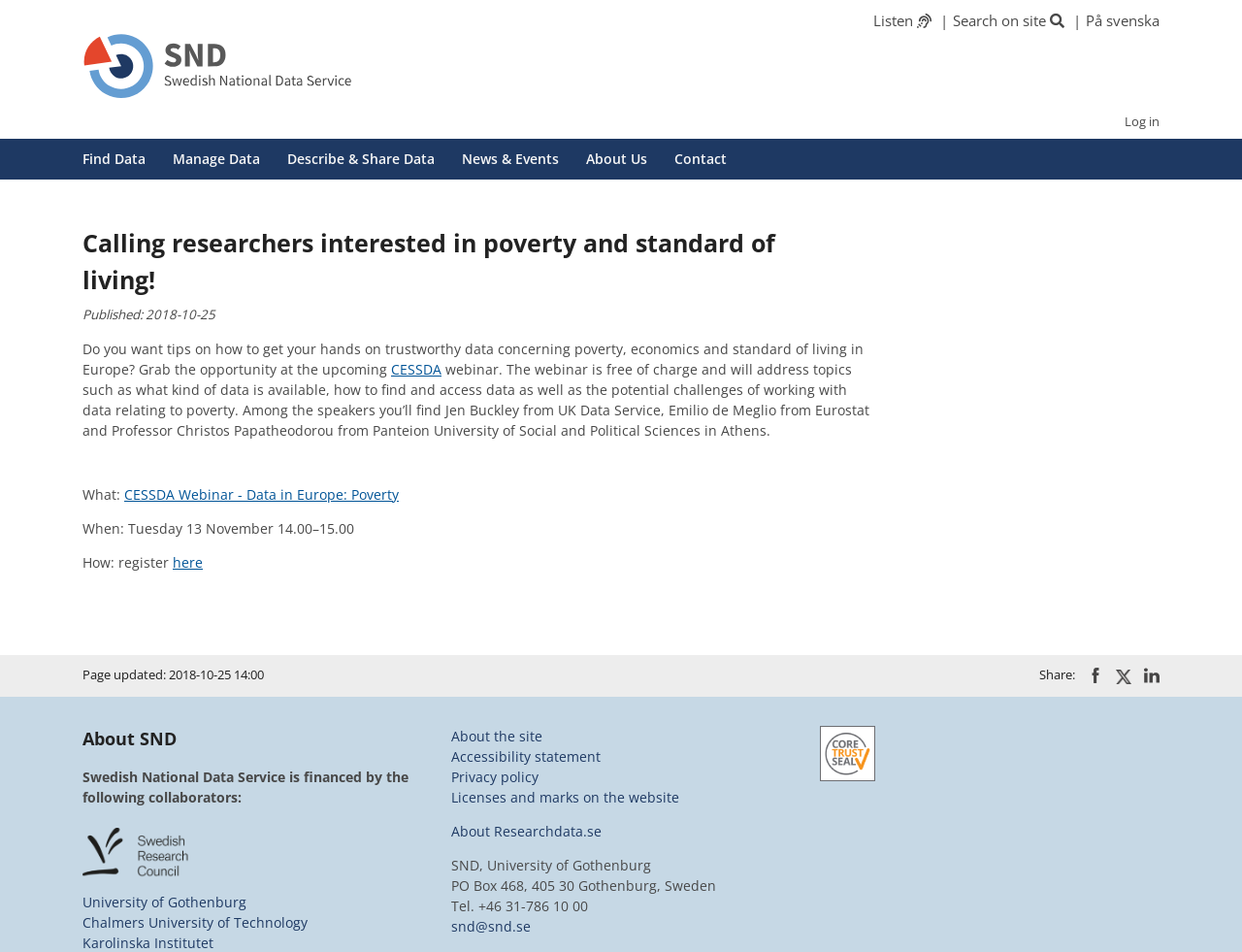Using the image as a reference, answer the following question in as much detail as possible:
What is the purpose of the Swedish National Data Service?

I found the answer by looking at the meta description of the webpage, which mentions 'trustworthy data concerning poverty, economics and standard of living', and also by looking at the article section, which provides tips on how to get hands on trustworthy data.